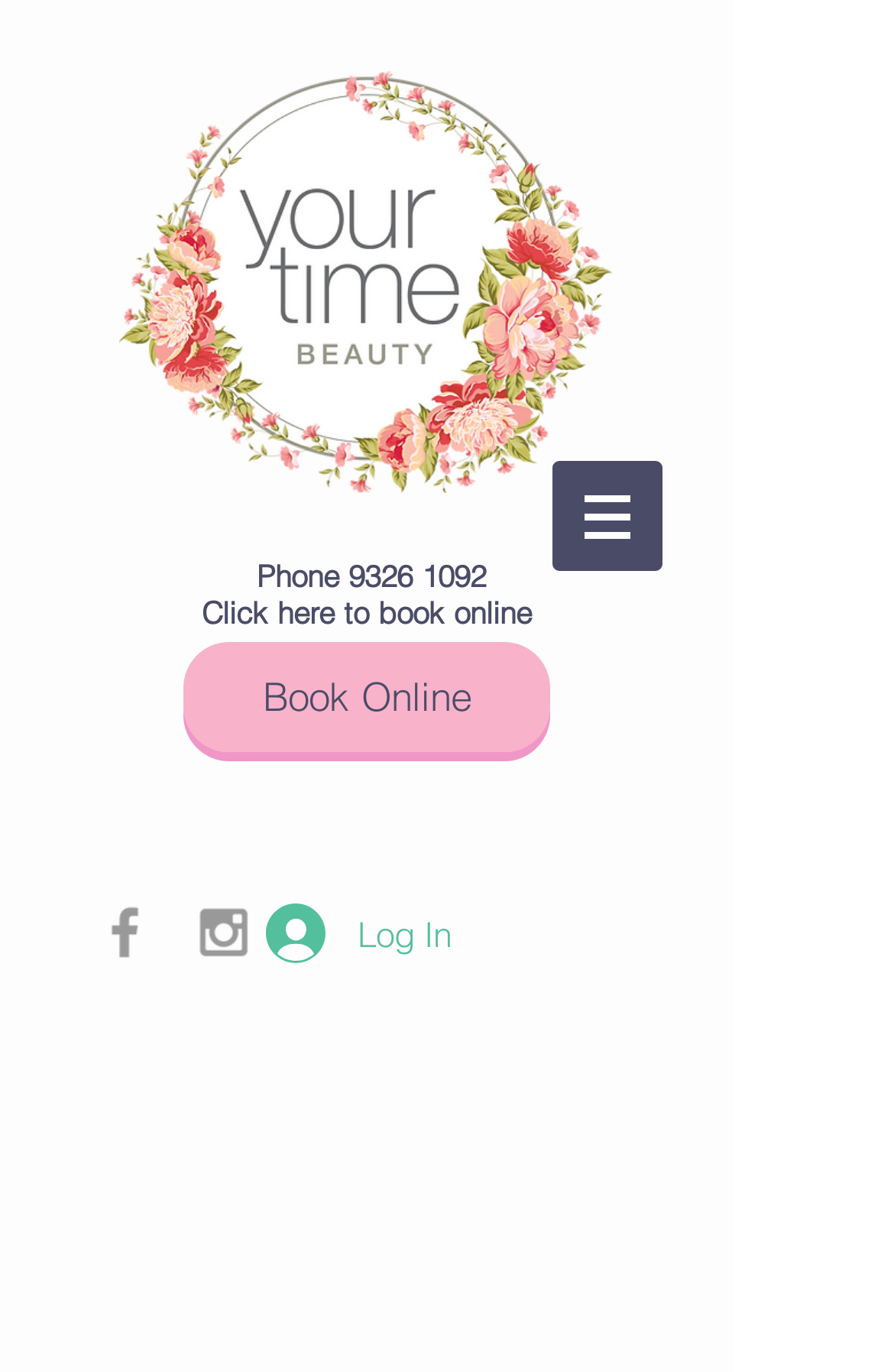Please give a short response to the question using one word or a phrase:
What is the purpose of the 'Book Online' button?

To book an appointment online